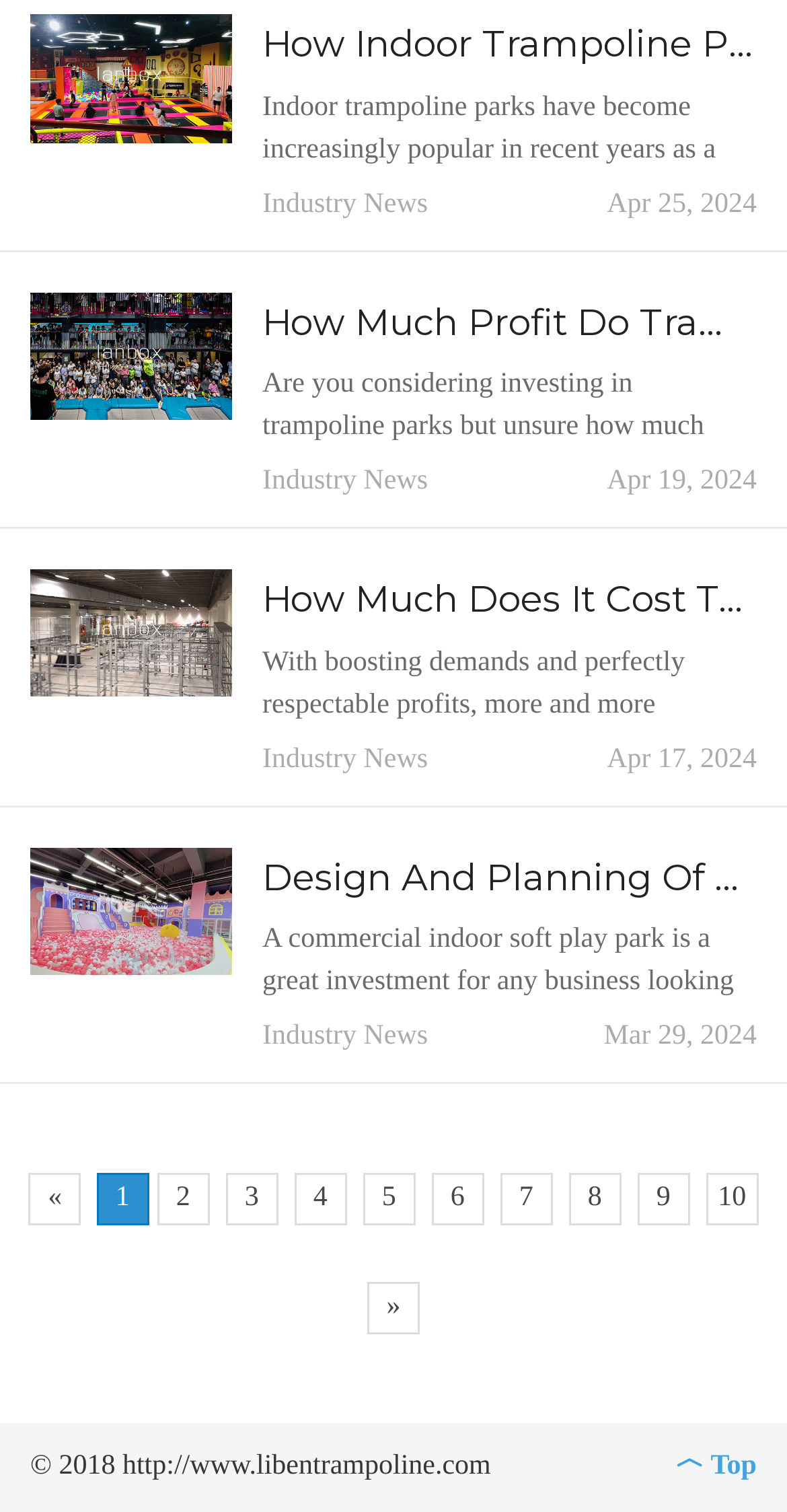Please identify the bounding box coordinates of the element I should click to complete this instruction: 'Click on 'Industry News''. The coordinates should be given as four float numbers between 0 and 1, like this: [left, top, right, bottom].

[0.333, 0.126, 0.544, 0.146]